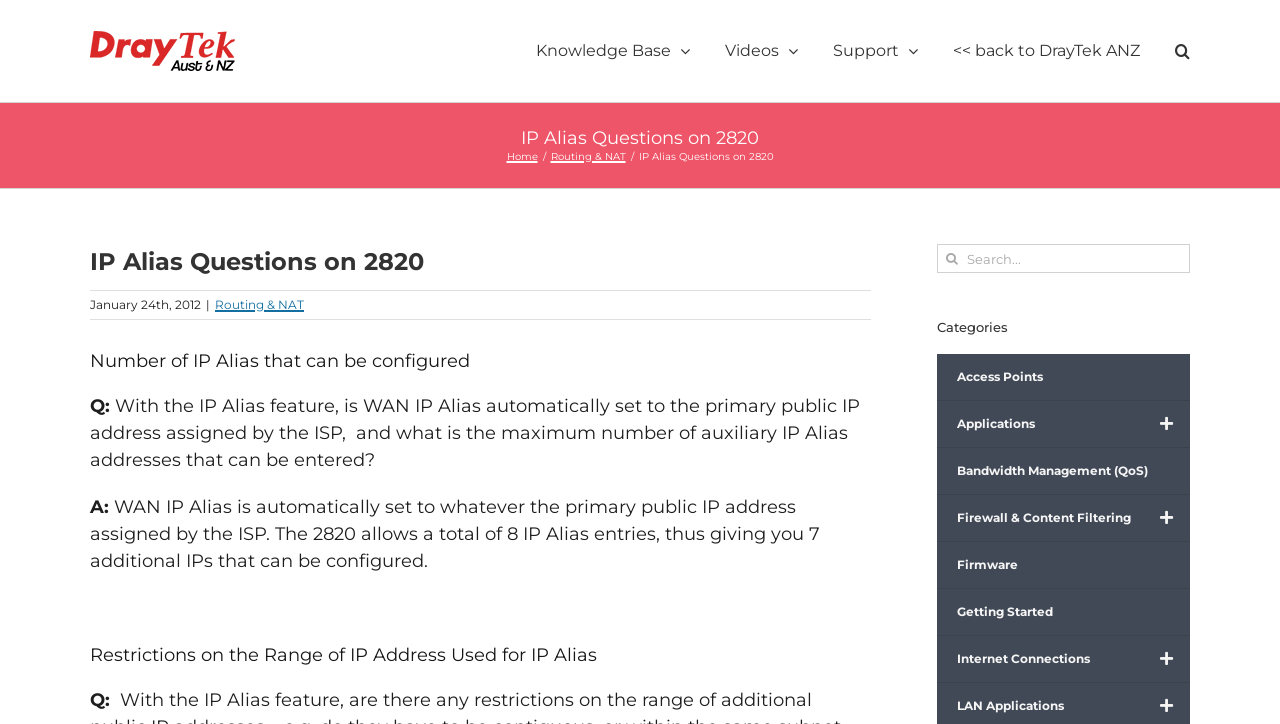Answer this question in one word or a short phrase: What is the category of the question 'Restrictions on the Range of IP Address Used for IP Alias'?

Routing & NAT